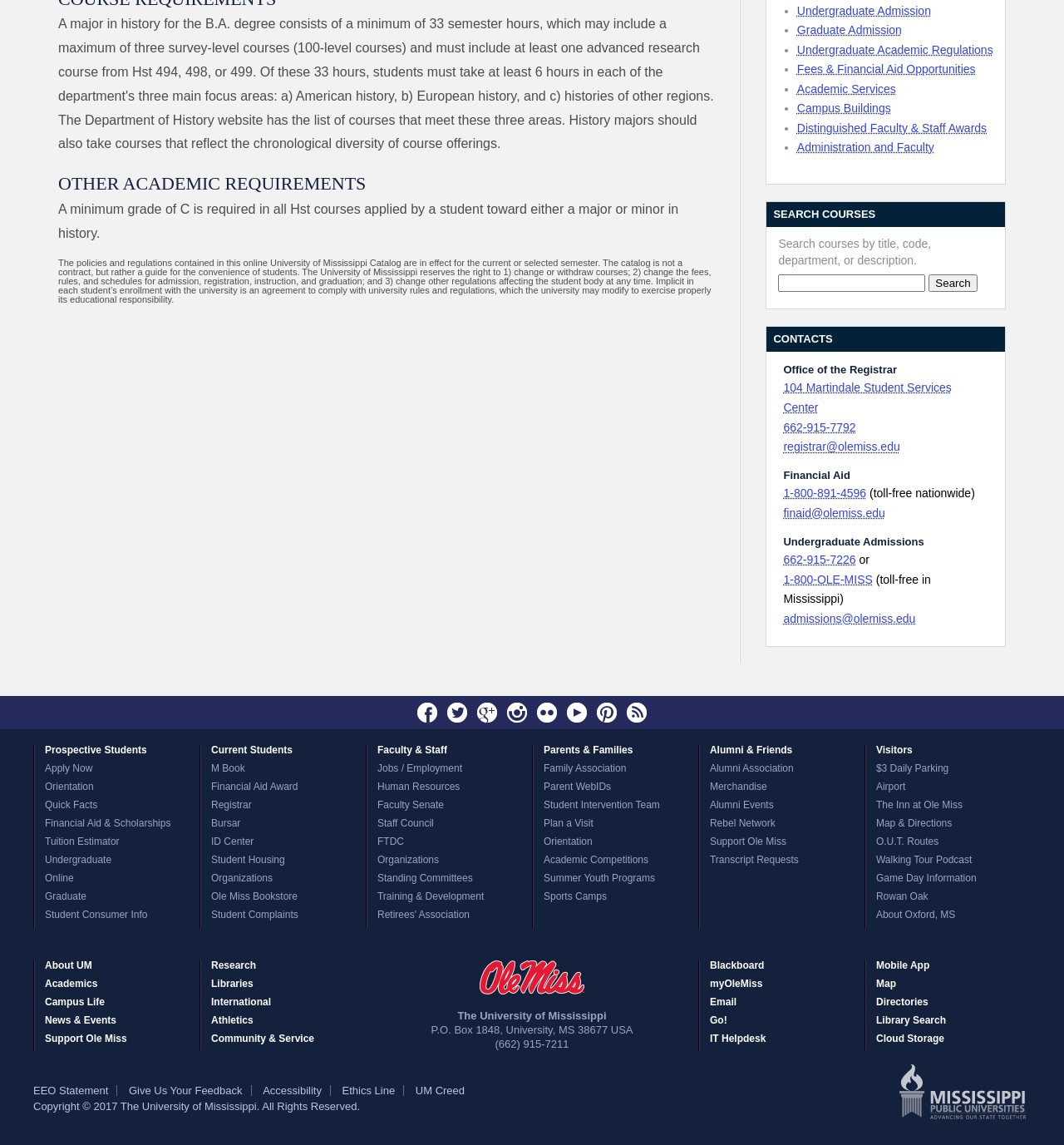Determine the bounding box coordinates of the UI element that matches the following description: "Twitter". The coordinates should be four float numbers between 0 and 1 in the format [left, top, right, bottom].

[0.42, 0.613, 0.44, 0.632]